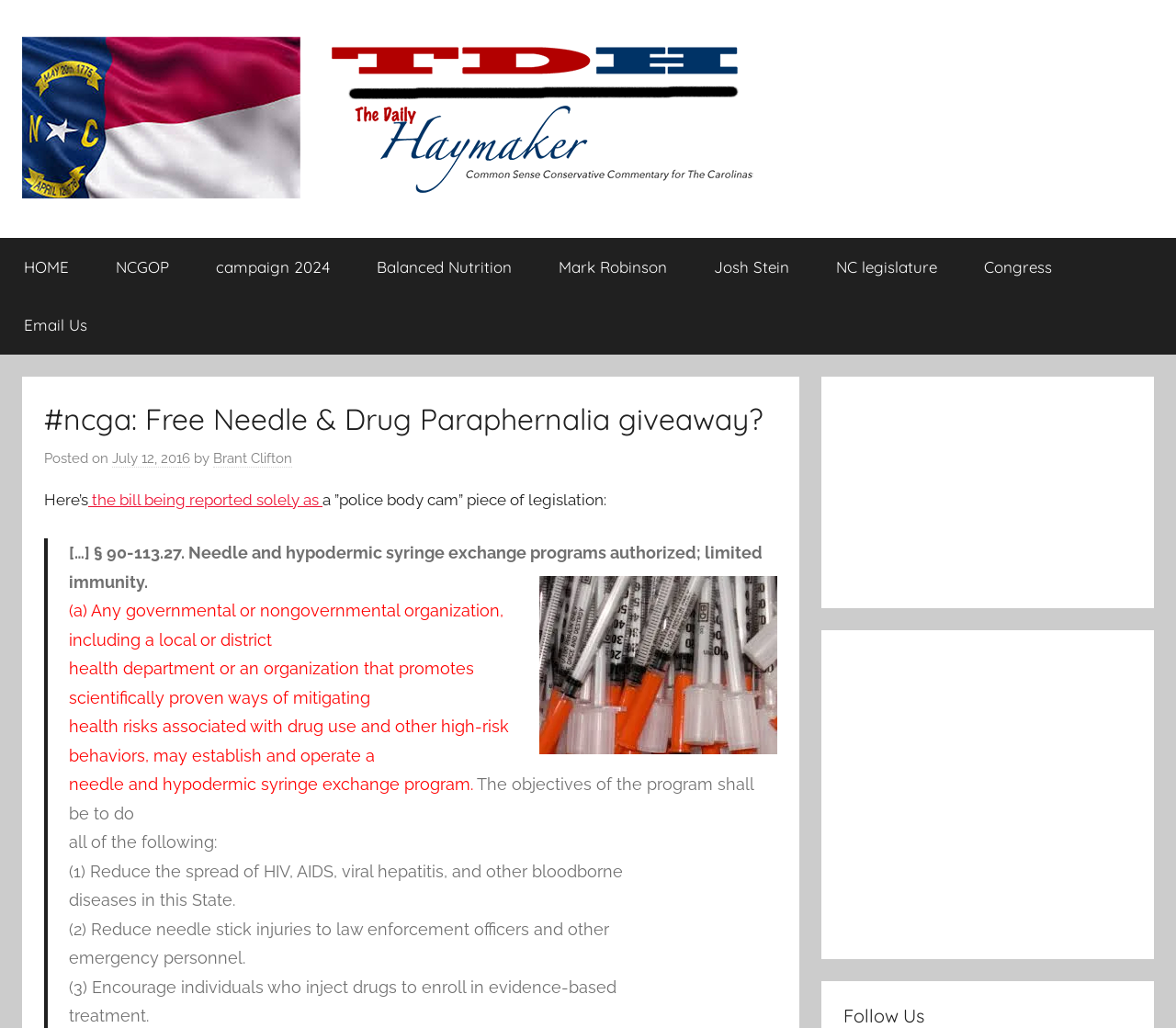Based on the image, please elaborate on the answer to the following question:
What is the purpose of the needle and hypodermic syringe exchange program?

I determined the purpose of the needle and hypodermic syringe exchange program by reading the text in the main content area of the webpage. The text mentions that the objectives of the program include reducing the spread of HIV, AIDS, viral hepatitis, and other bloodborne diseases, indicating that one of the main purposes of the program is to reduce the spread of diseases.